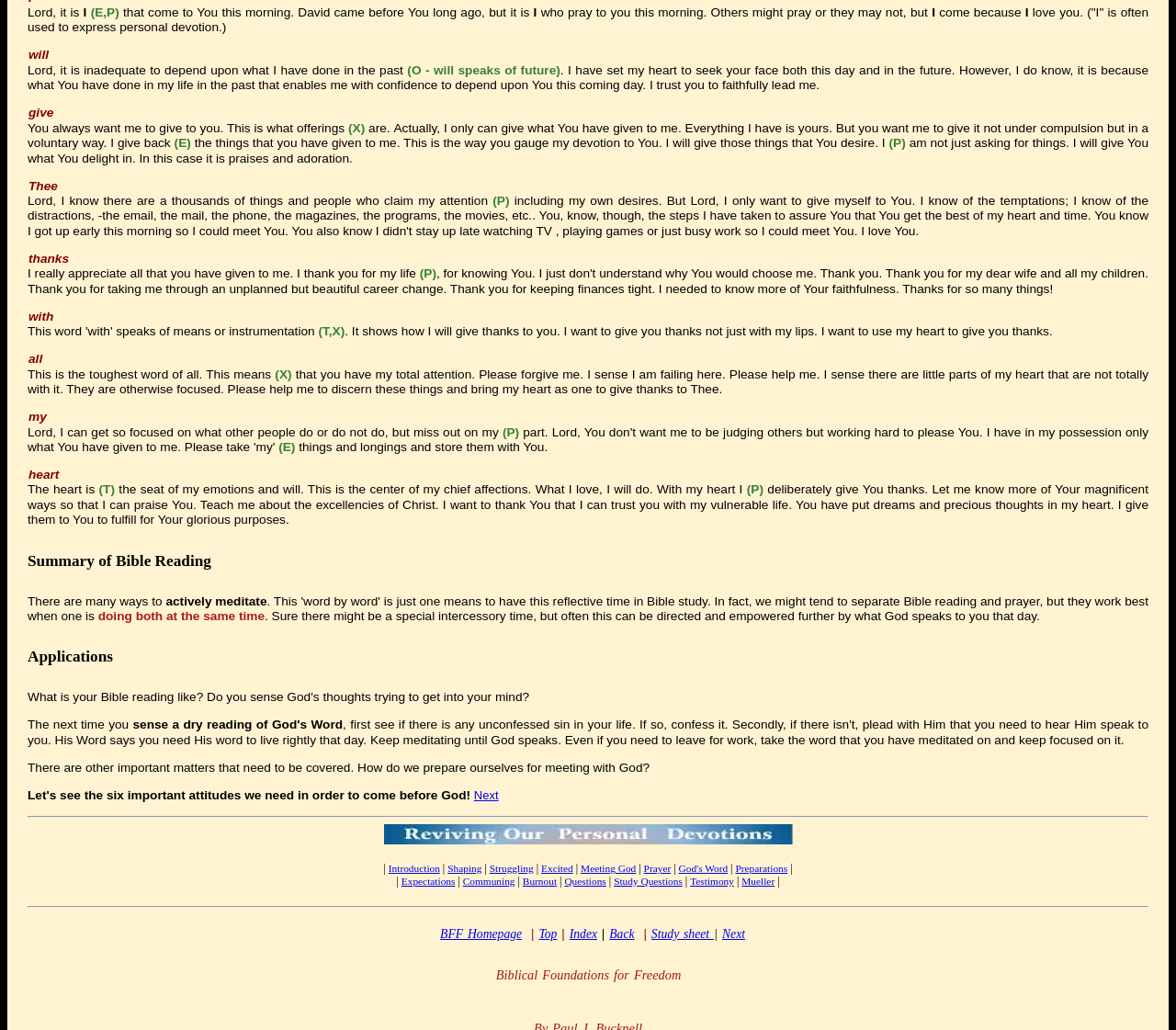Please locate the bounding box coordinates of the element that should be clicked to complete the given instruction: "view 'Applications'".

[0.023, 0.626, 0.977, 0.65]